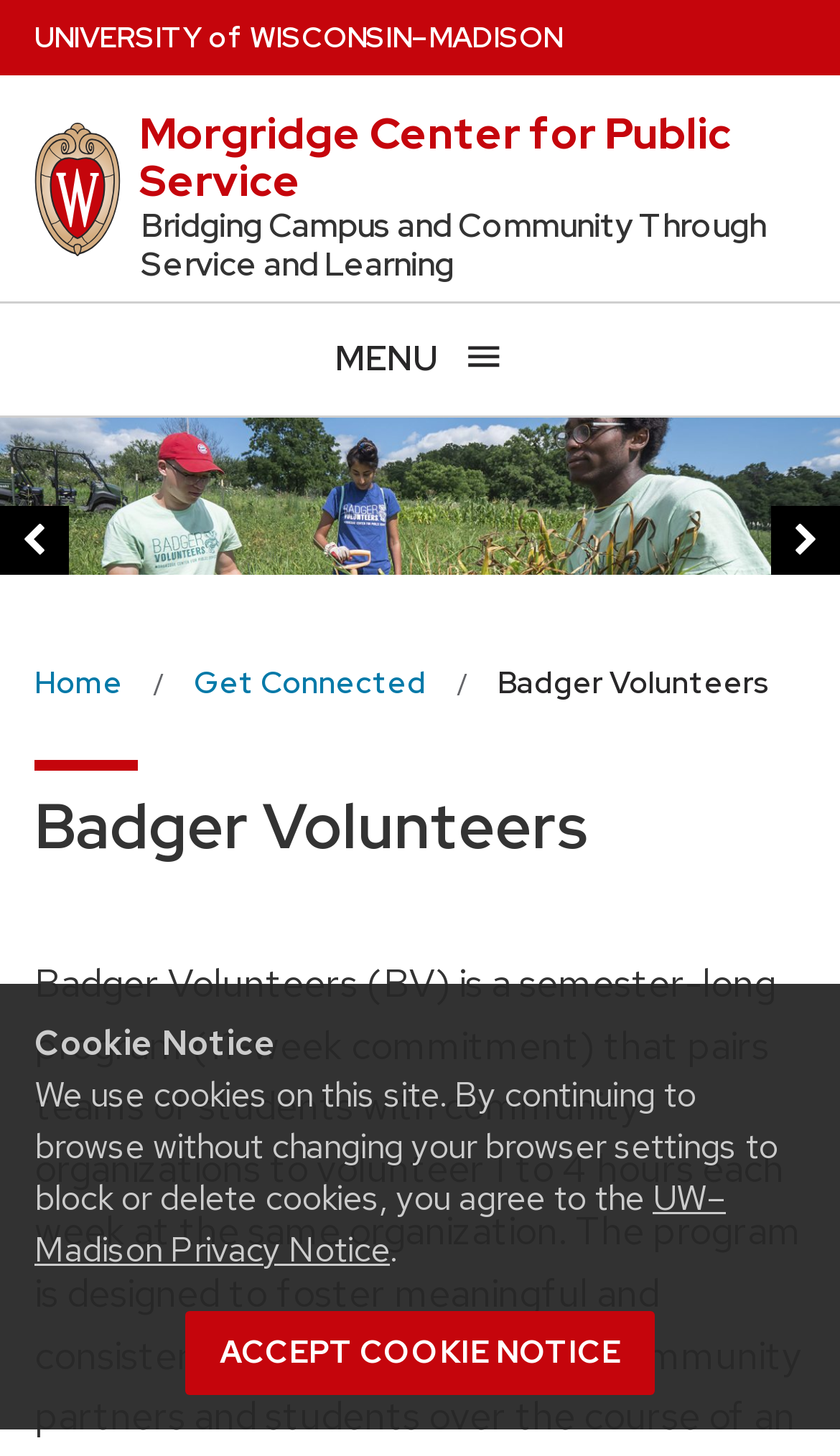Determine the bounding box coordinates of the clickable region to carry out the instruction: "Go to University of Wisconsin Madison home page".

[0.041, 0.0, 0.669, 0.052]